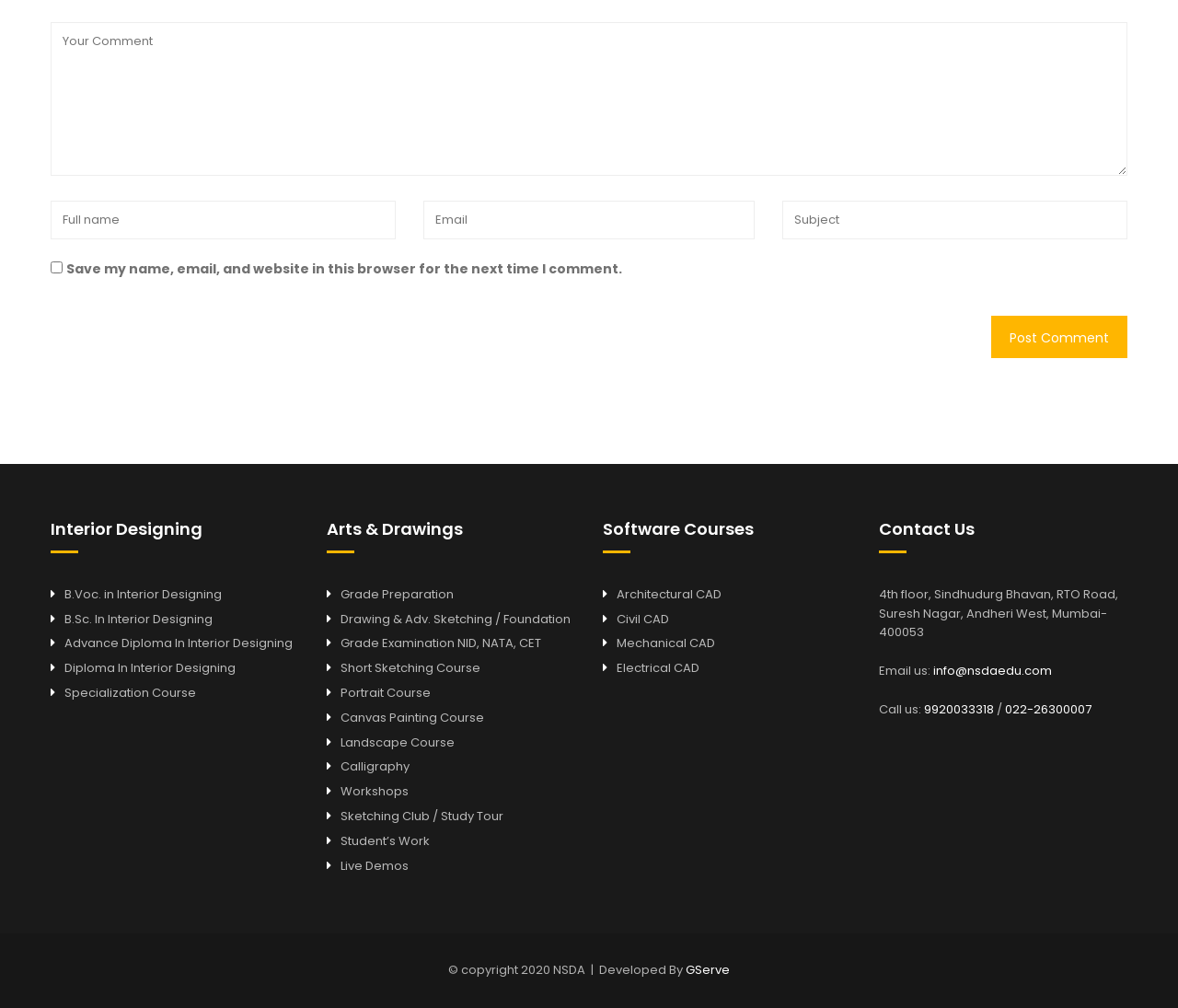Specify the bounding box coordinates of the area to click in order to execute this command: 'Call us at 9920033318'. The coordinates should consist of four float numbers ranging from 0 to 1, and should be formatted as [left, top, right, bottom].

[0.784, 0.695, 0.844, 0.712]